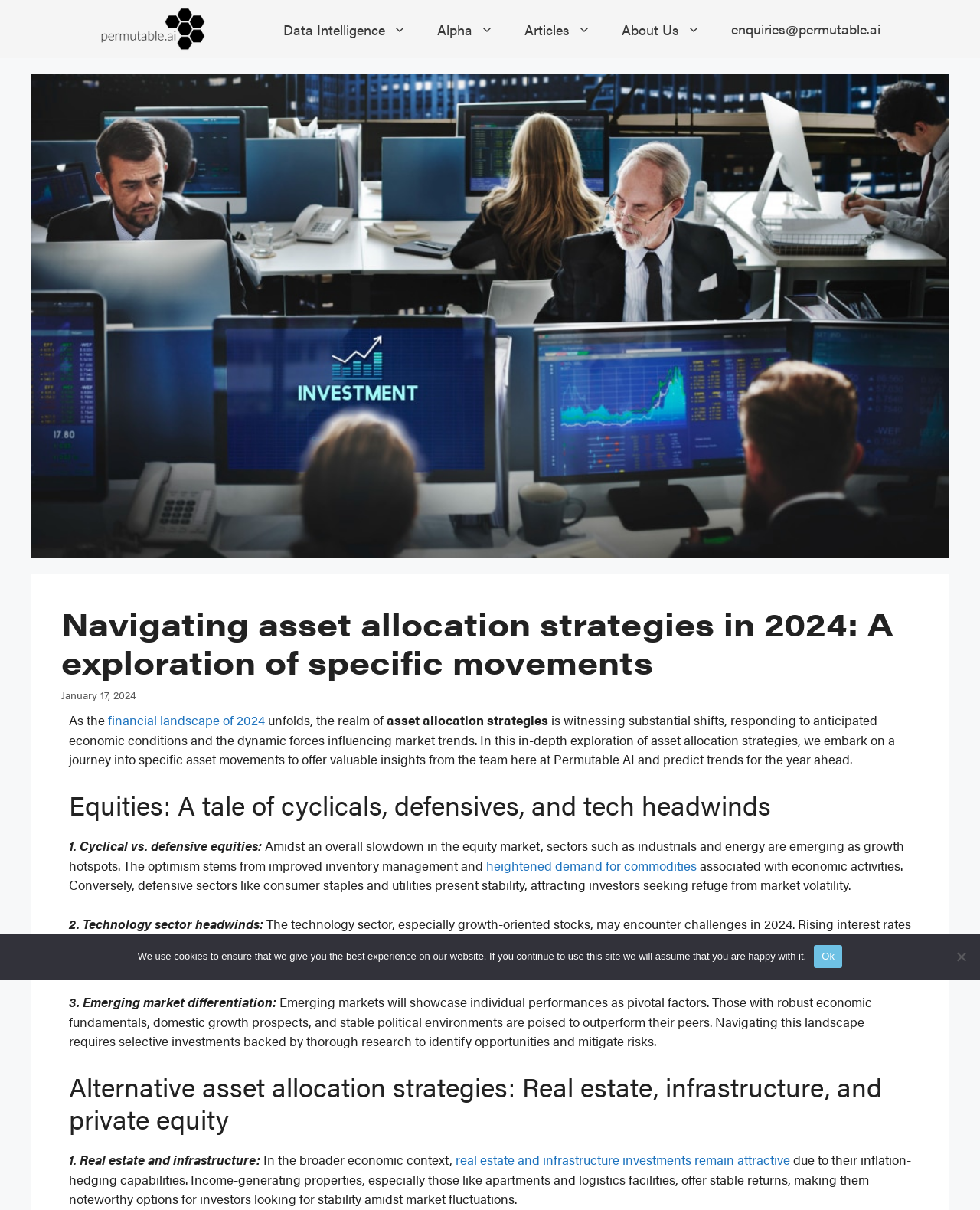Based on the image, provide a detailed and complete answer to the question: 
What is the name of the company mentioned in the navigation bar?

I found the answer by looking at the navigation bar at the top of the webpage, where I saw a link with the text 'Permutable' and an image with the same name.